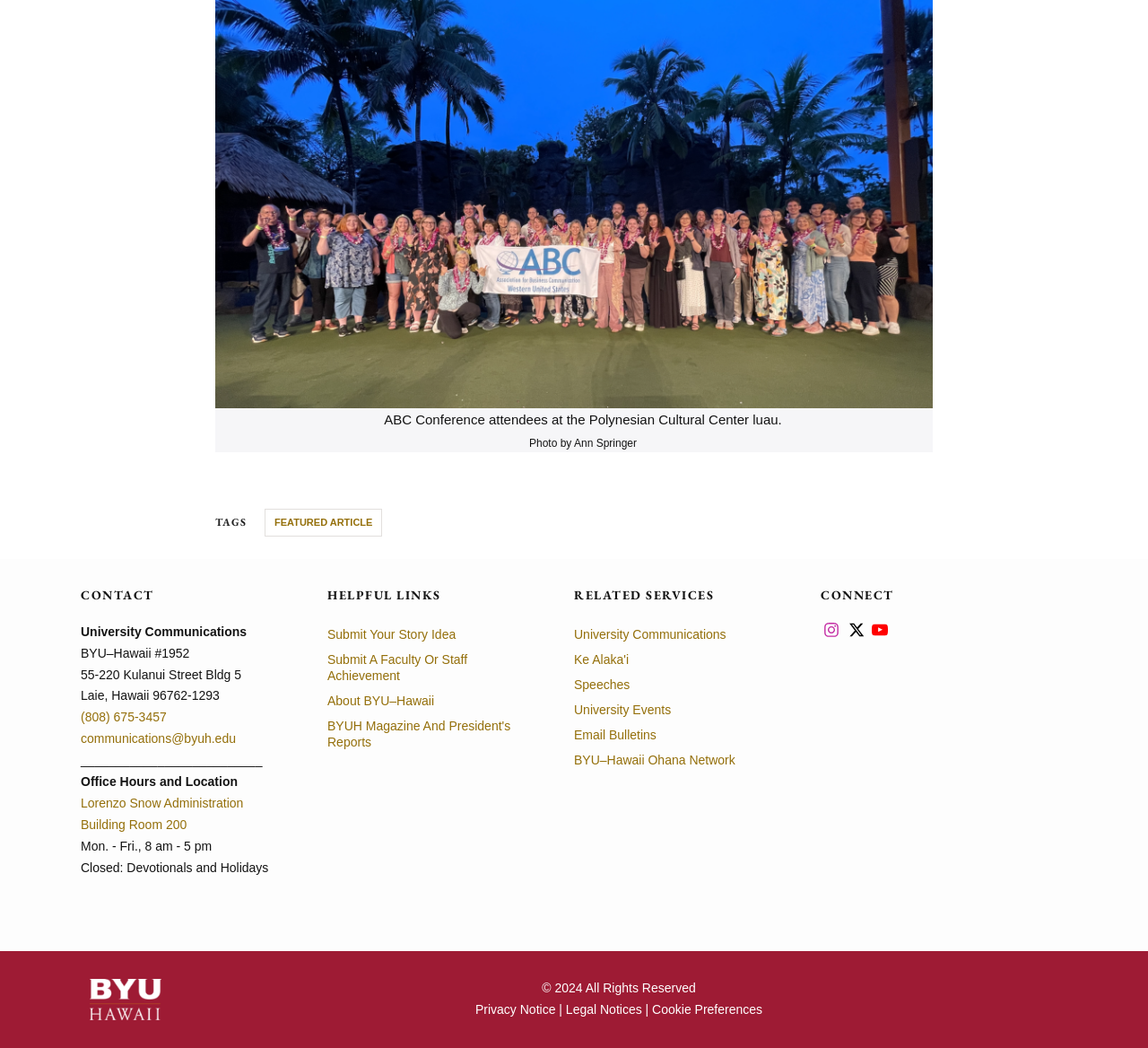Given the description of the UI element: "Ke Alaka'i", predict the bounding box coordinates in the form of [left, top, right, bottom], with each value being a float between 0 and 1.

[0.5, 0.617, 0.684, 0.641]